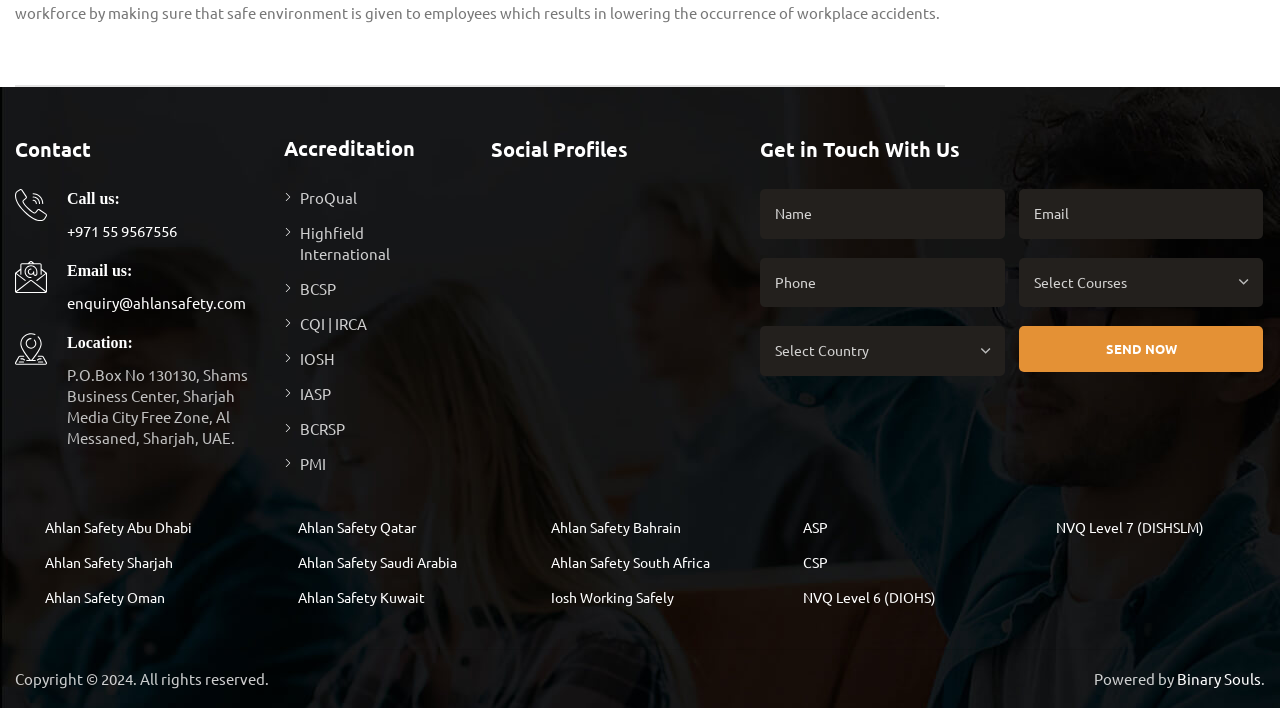Using the image as a reference, answer the following question in as much detail as possible:
What is the name of the social media platform with an icon?

There are social media platform icons under the 'Social Profiles' section, but the names of the platforms are not explicitly mentioned. However, the icons are links, suggesting that they may lead to the respective social media profiles of Ahlan Safety.